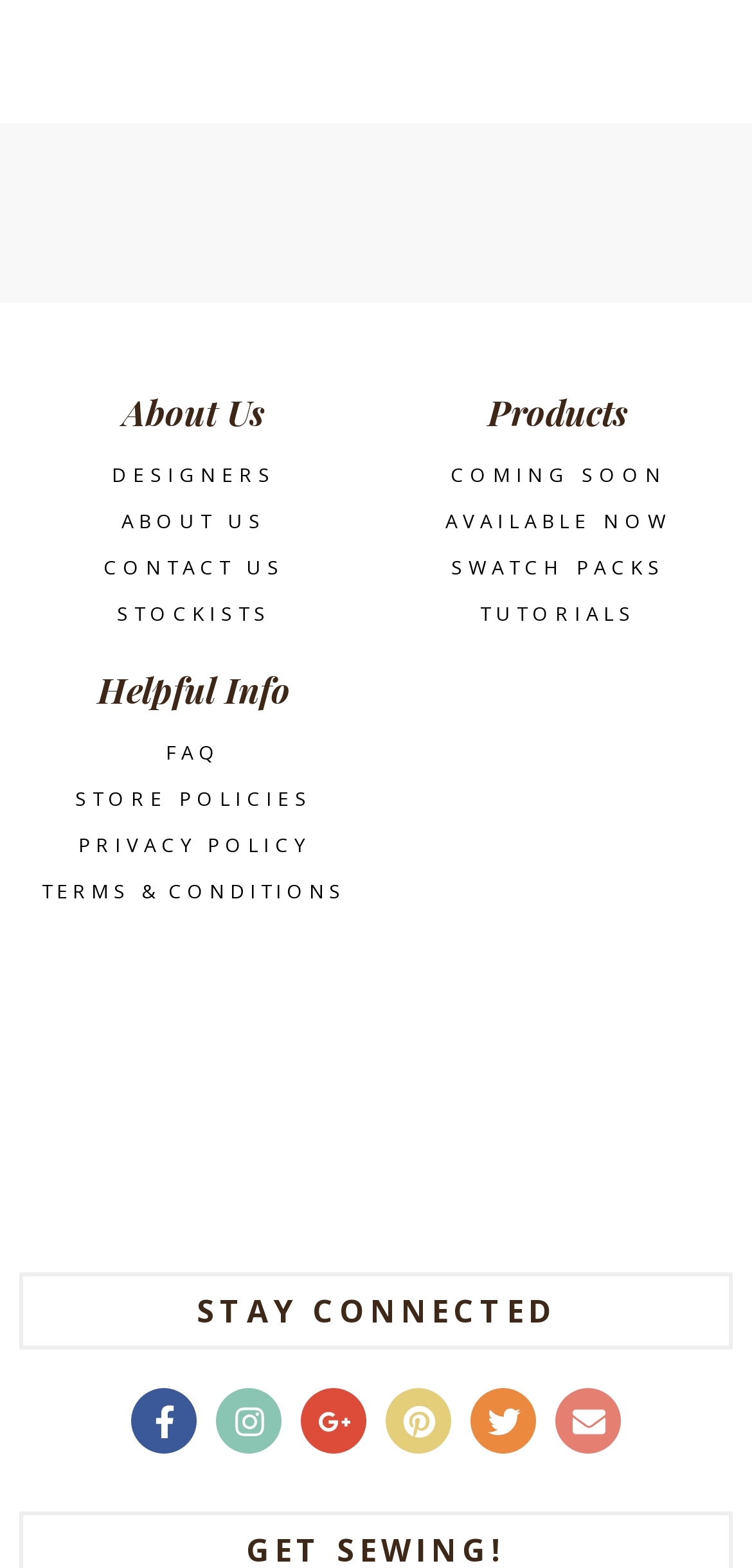Please determine the bounding box coordinates of the element's region to click for the following instruction: "Follow on Twitter".

None